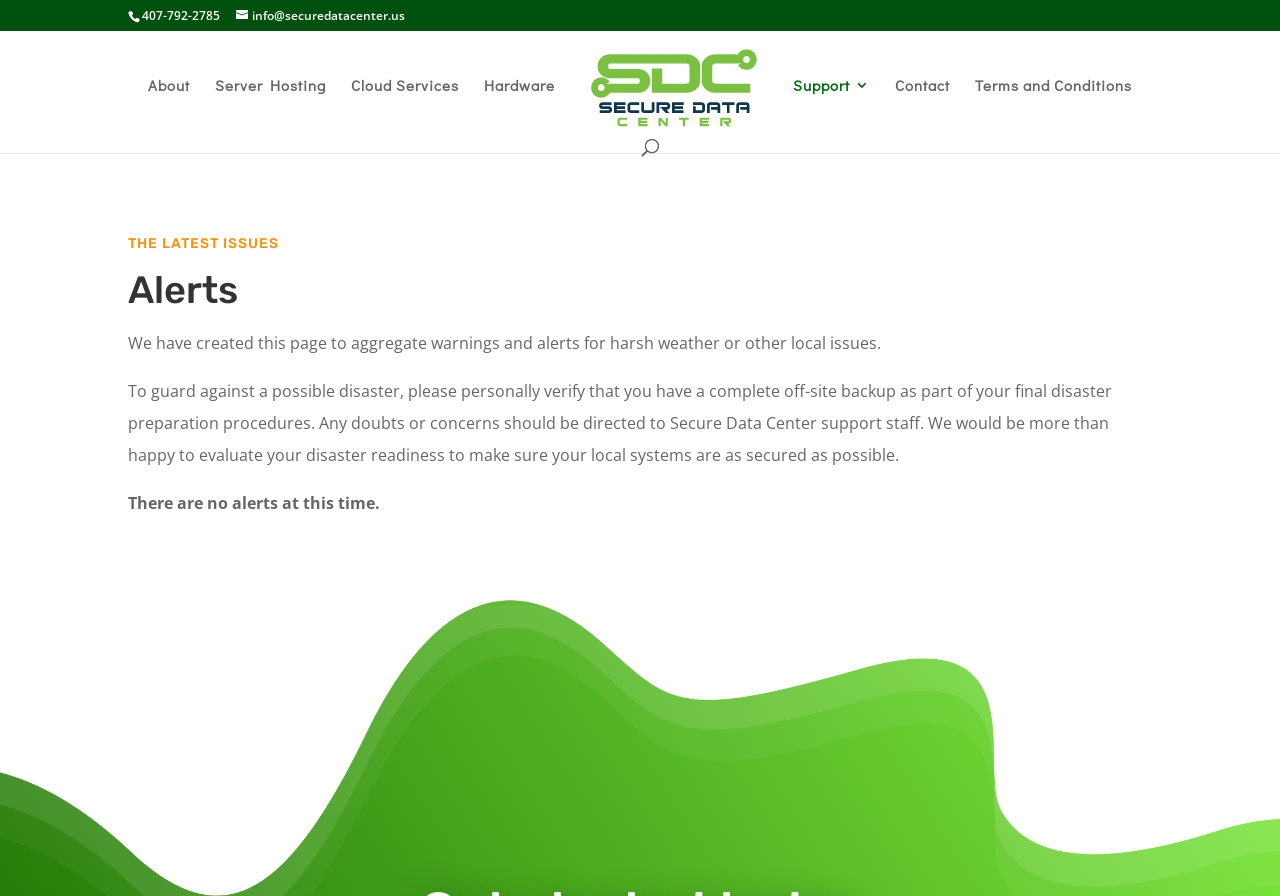Using a single word or phrase, answer the following question: 
What is the recommended action for disaster preparation?

Verify off-site backup